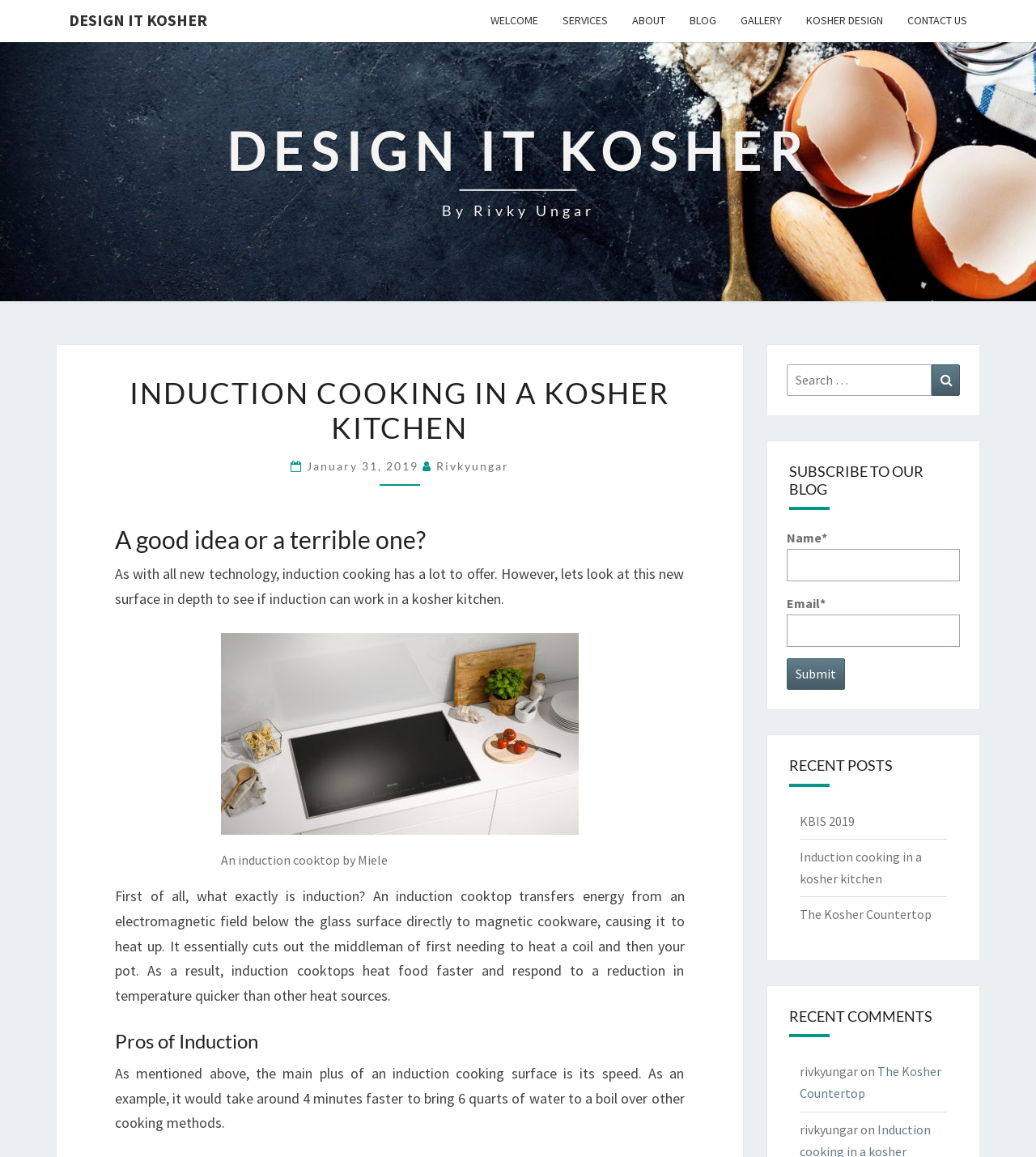From the details in the image, provide a thorough response to the question: What is the name of the website?

The name of the website can be found in the top-left corner of the webpage, where it says 'DESIGN IT KOSHER' in a prominent font.